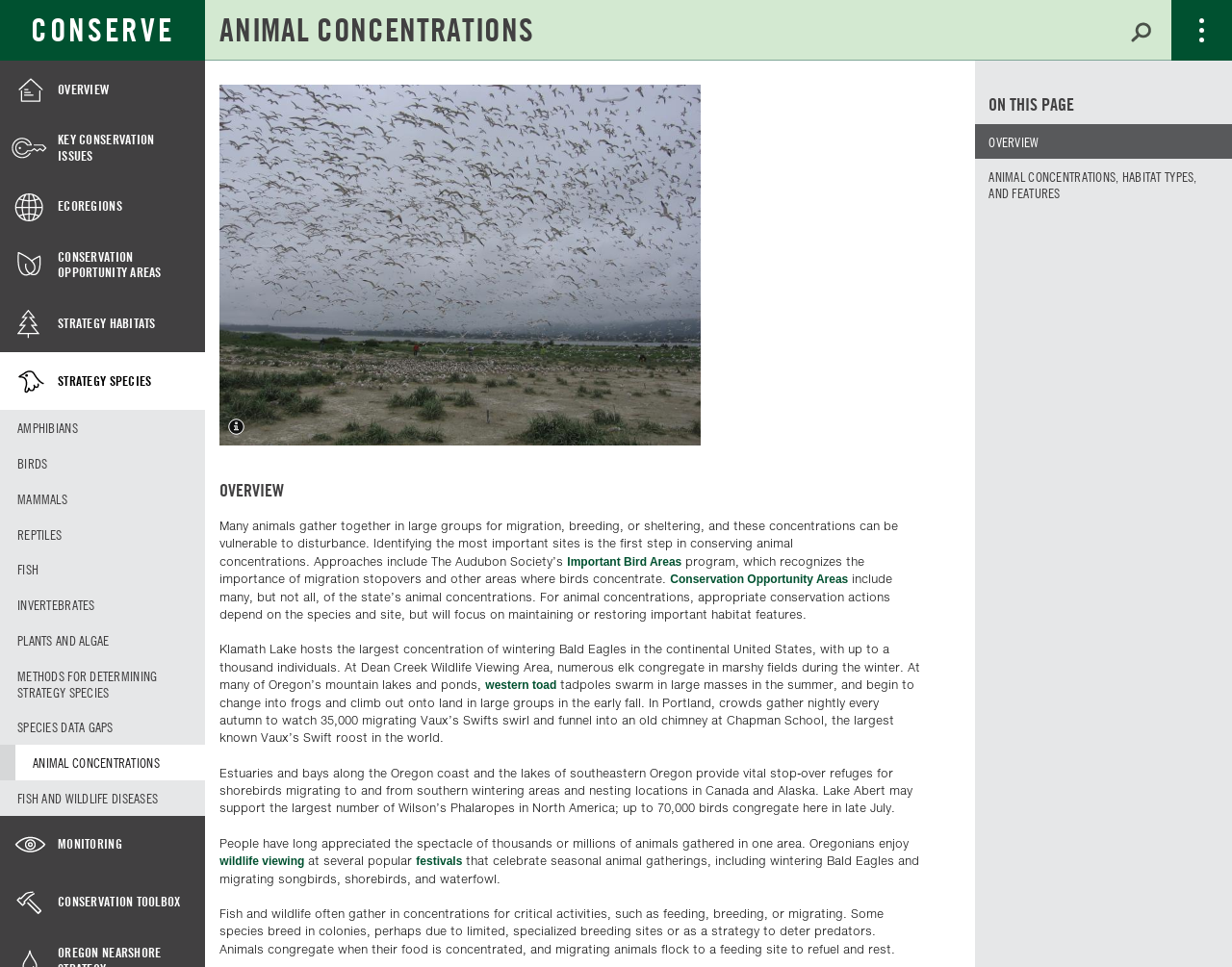Determine the coordinates of the bounding box that should be clicked to complete the instruction: "Learn about 'Health Care'". The coordinates should be represented by four float numbers between 0 and 1: [left, top, right, bottom].

None